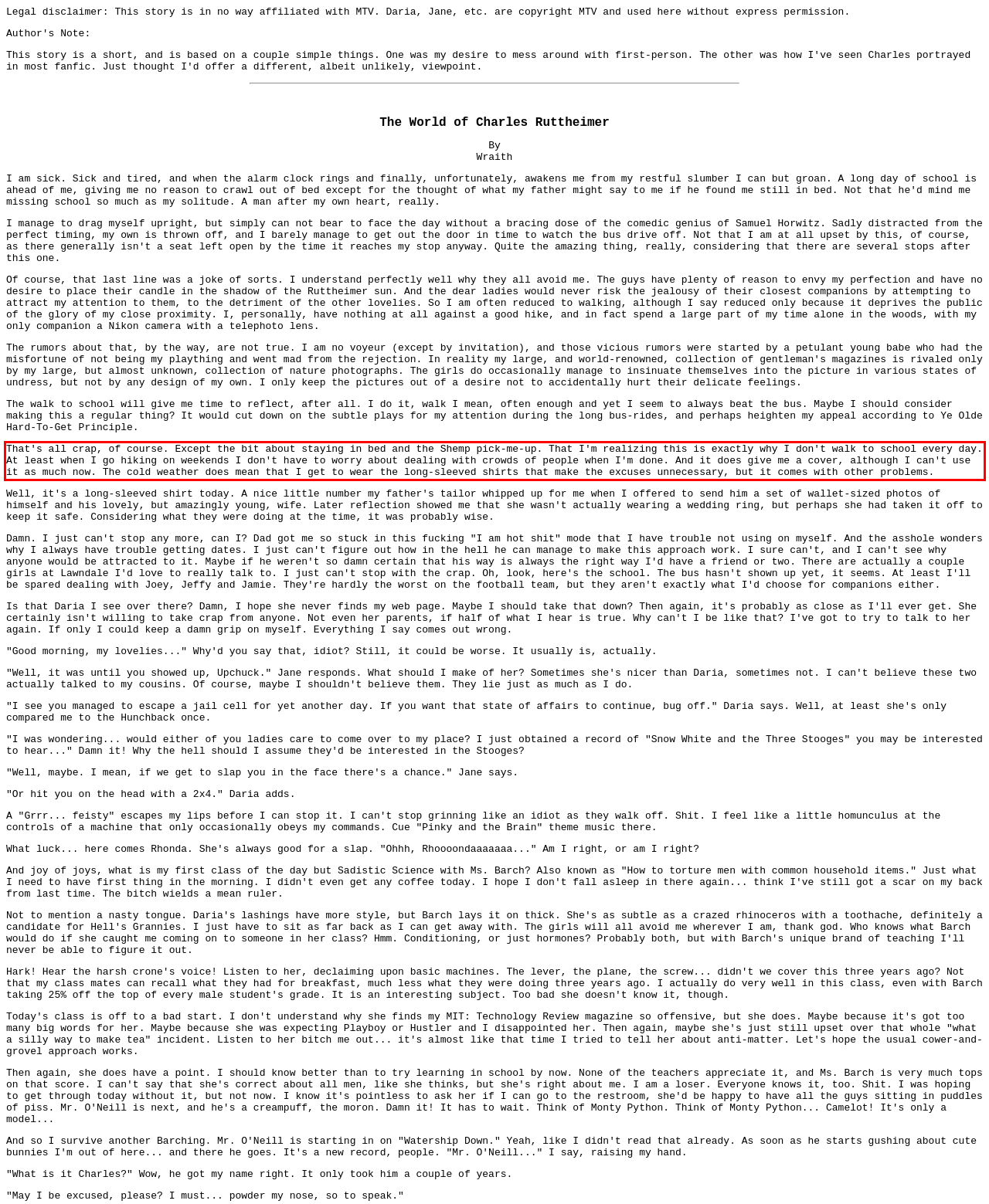Look at the provided screenshot of the webpage and perform OCR on the text within the red bounding box.

That's all crap, of course. Except the bit about staying in bed and the Shemp pick-me-up. That I'm realizing this is exactly why I don't walk to school every day. At least when I go hiking on weekends I don't have to worry about dealing with crowds of people when I'm done. And it does give me a cover, although I can't use it as much now. The cold weather does mean that I get to wear the long-sleeved shirts that make the excuses unnecessary, but it comes with other problems.